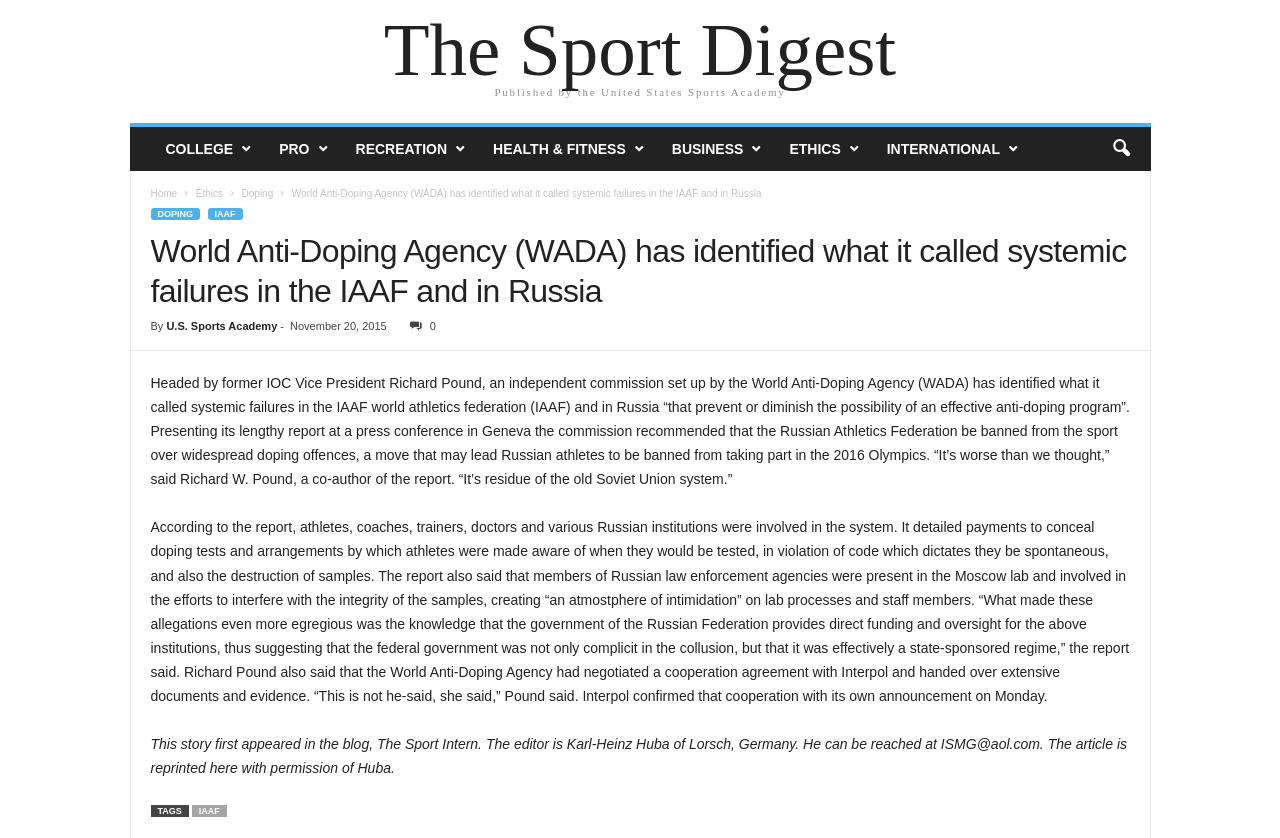Predict the bounding box of the UI element that fits this description: "Ethics".

[0.605, 0.152, 0.681, 0.204]